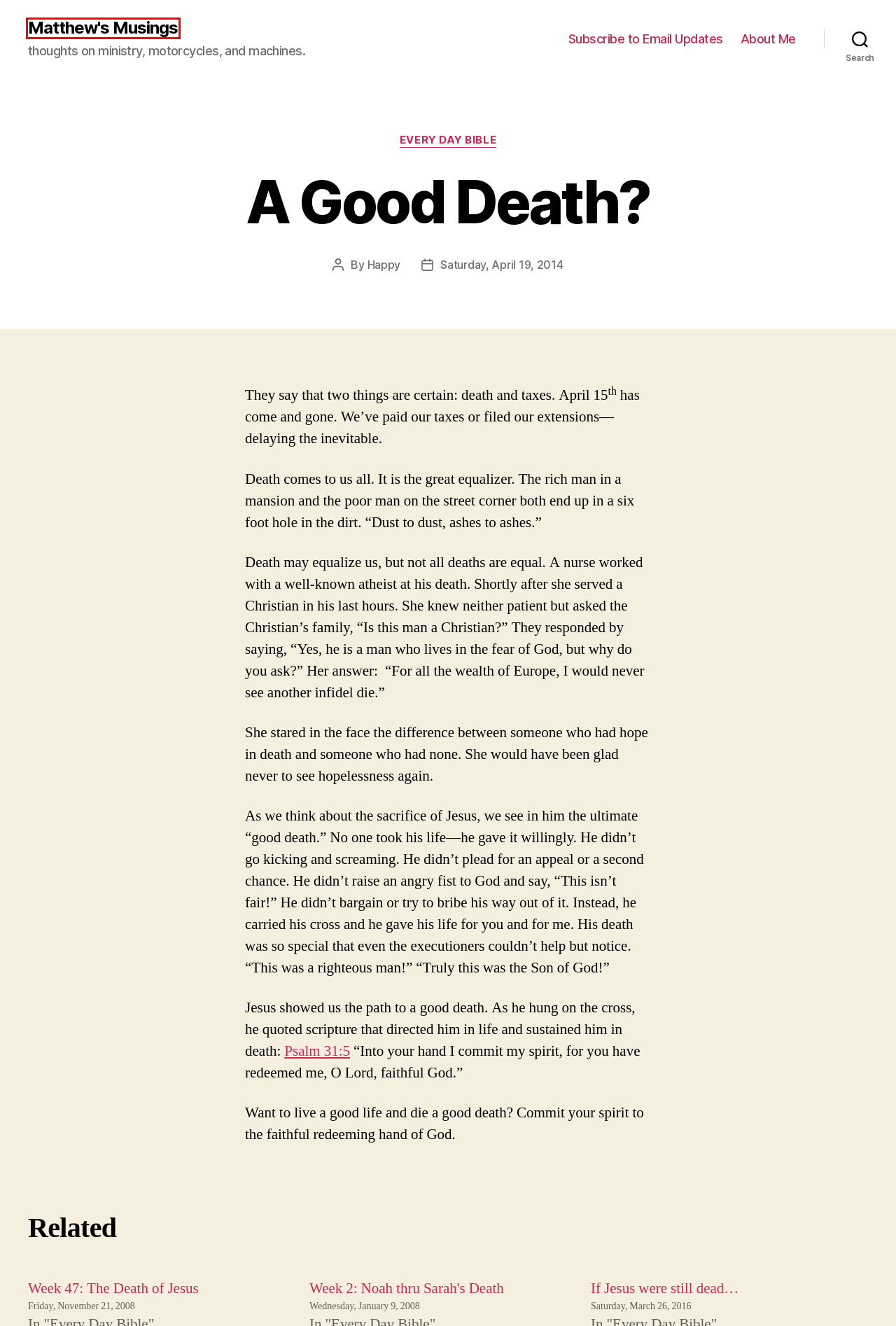Review the screenshot of a webpage that includes a red bounding box. Choose the webpage description that best matches the new webpage displayed after clicking the element within the bounding box. Here are the candidates:
A. Every Day Bible – Matthew's Musings
B. Week 47: The Death of Jesus – Matthew's Musings
C. Happy – Matthew's Musings
D. If Jesus were still dead… – Matthew's Musings
E. Matthew's Musings – thoughts on ministry, motorcycles, and machines.
F. Week 2: Noah thru Sarah’s Death – Matthew's Musings
G. About Me – Matthew's Musings
H. Sign up for Updates – Matthew's Musings

E